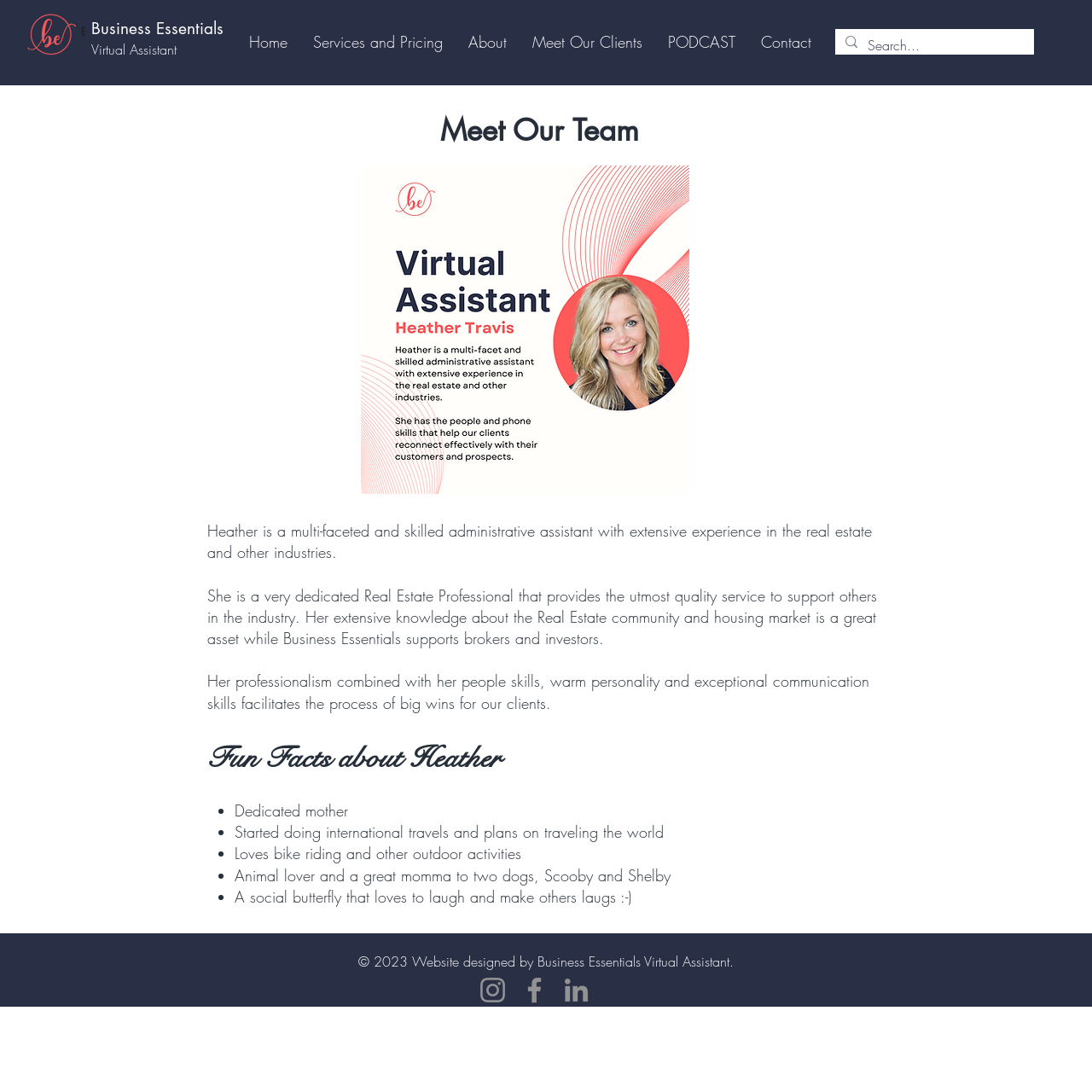Provide a brief response using a word or short phrase to this question:
What is the name of the company that designed the website?

Business Essentials Virtual Assistant